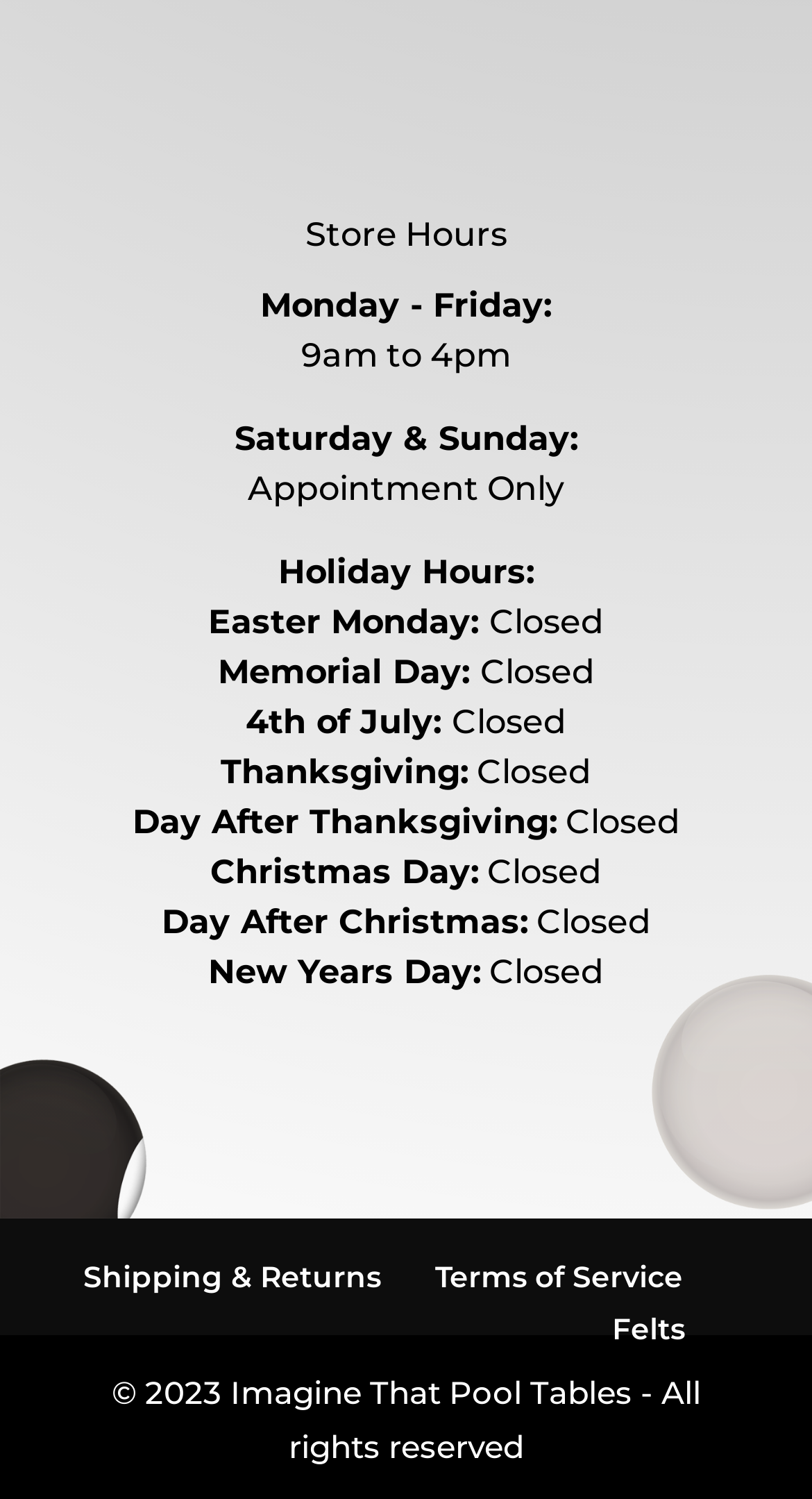Respond to the following question with a brief word or phrase:
What is the copyright year of the webpage?

2023